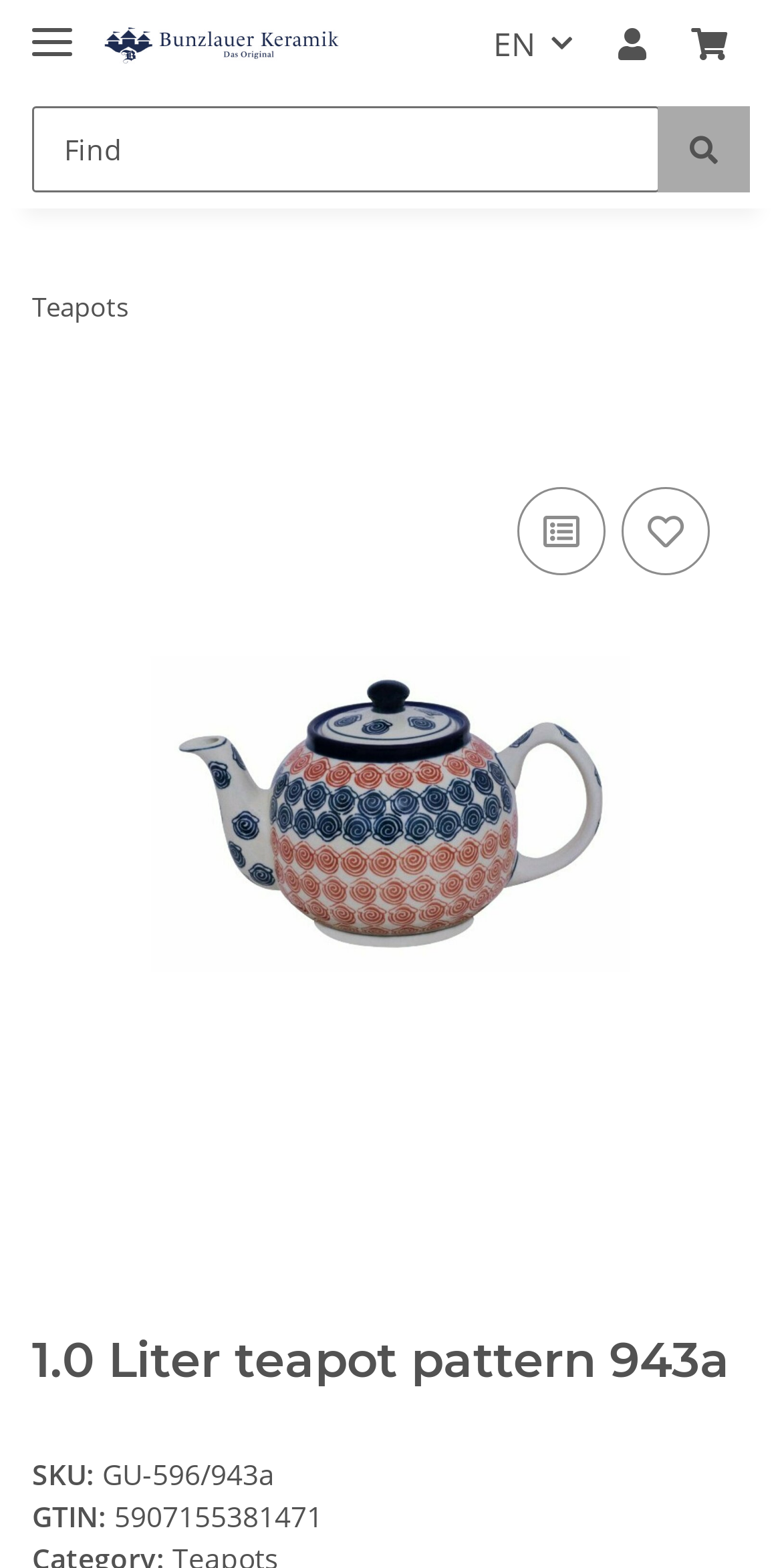Find and extract the text of the primary heading on the webpage.

1.0 Liter teapot pattern 943a